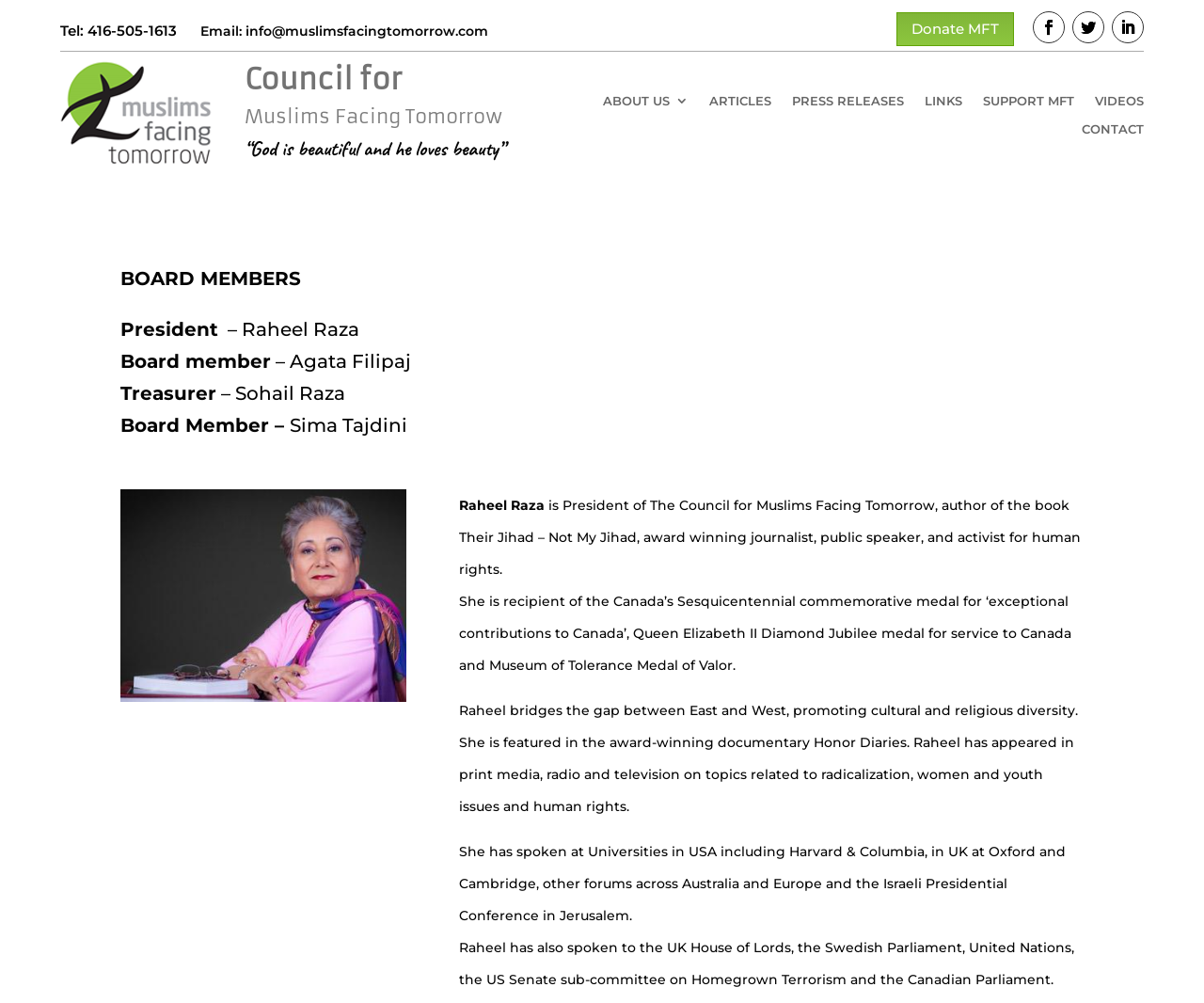Please provide a comprehensive response to the question based on the details in the image: Who is the President of The Council for Muslims Facing Tomorrow?

I found the answer by reading the text on the webpage, which mentions 'Raheel Raza is President of The Council for Muslims Facing Tomorrow...'.